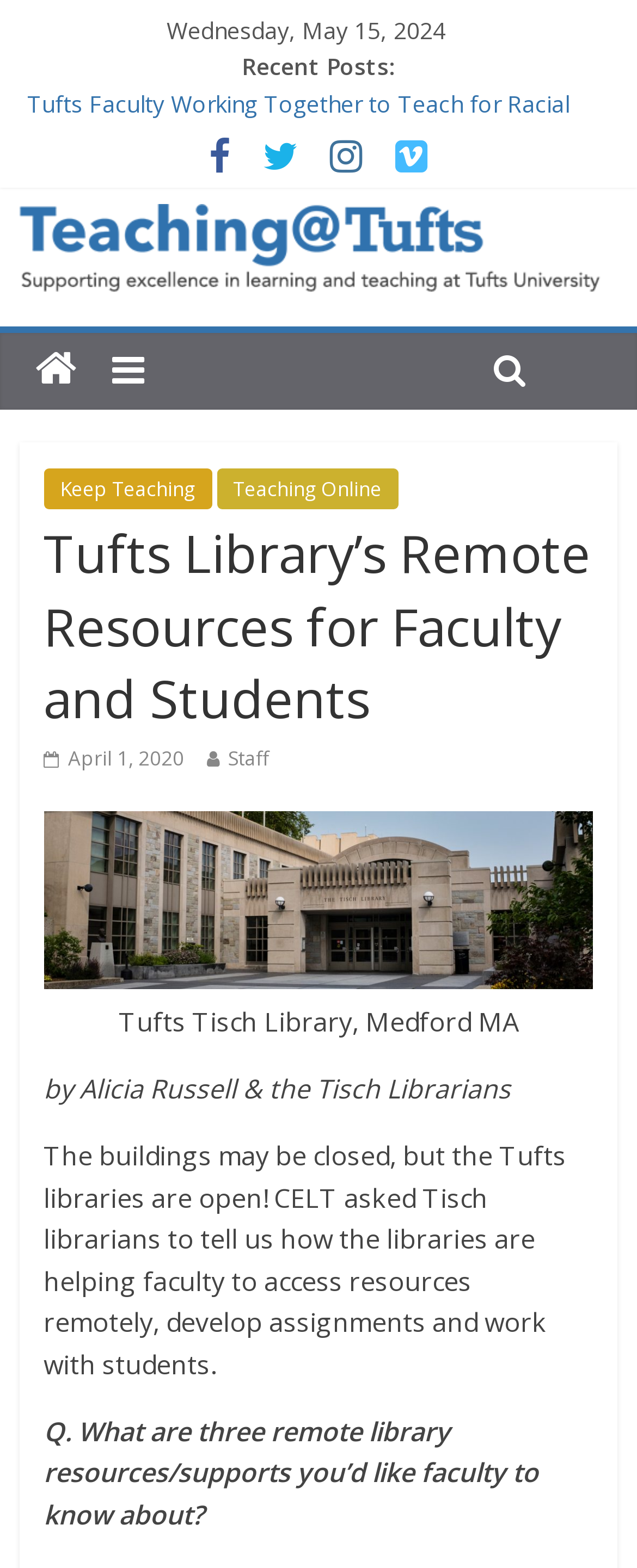Provide a short answer to the following question with just one word or phrase: How many links are there under 'Recent Posts'?

5